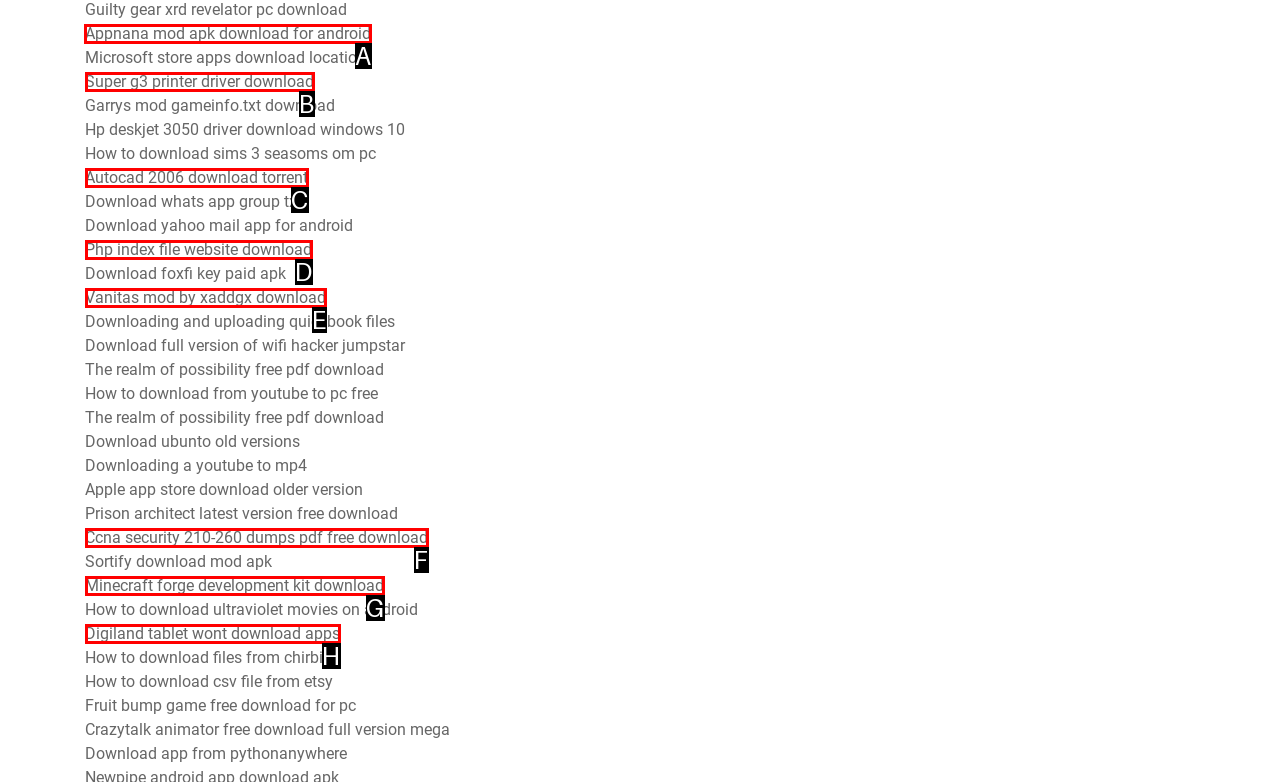Which lettered option should I select to achieve the task: Get Appnana mod APK for Android according to the highlighted elements in the screenshot?

A